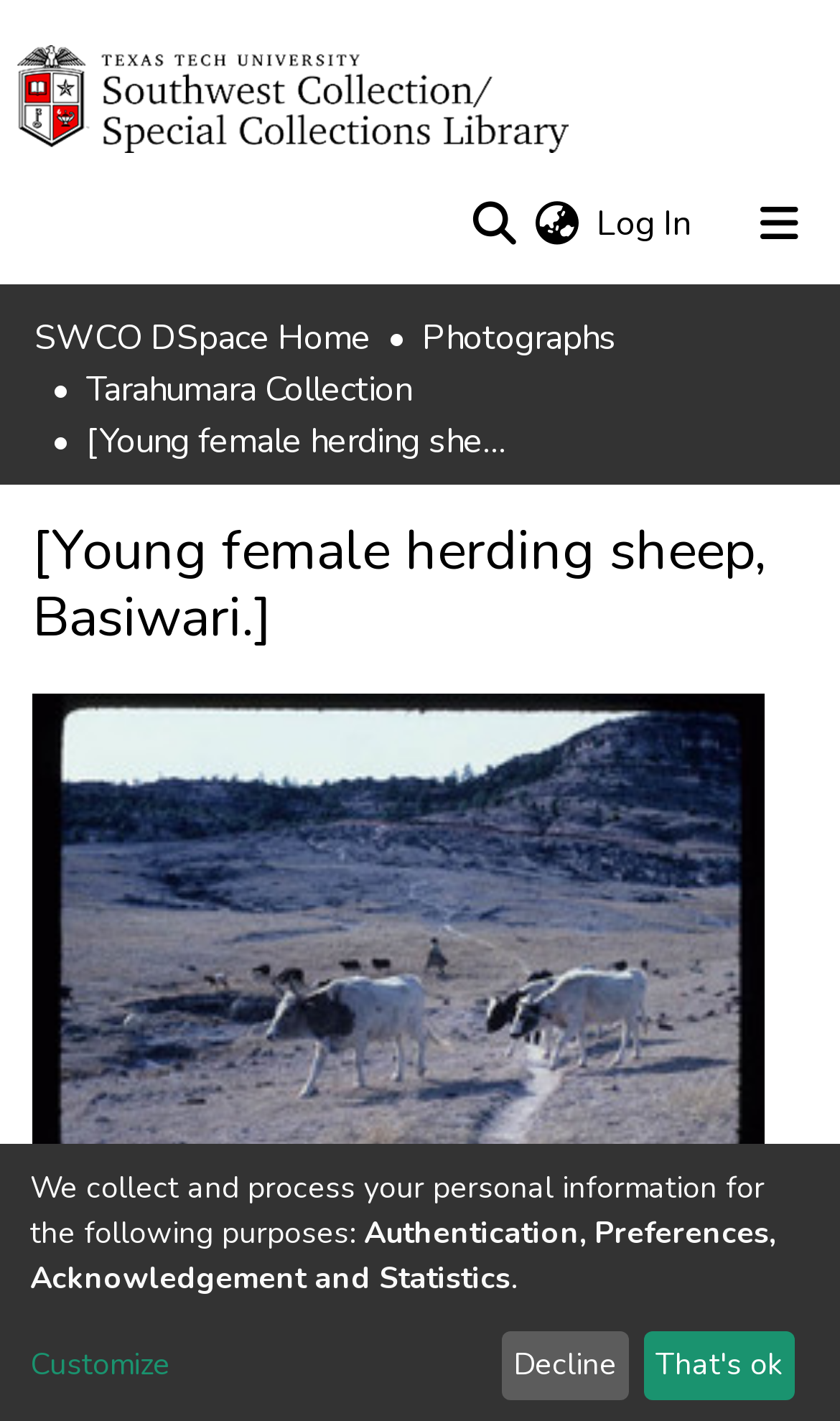Specify the bounding box coordinates of the area to click in order to follow the given instruction: "Search for something."

[0.544, 0.127, 0.621, 0.185]